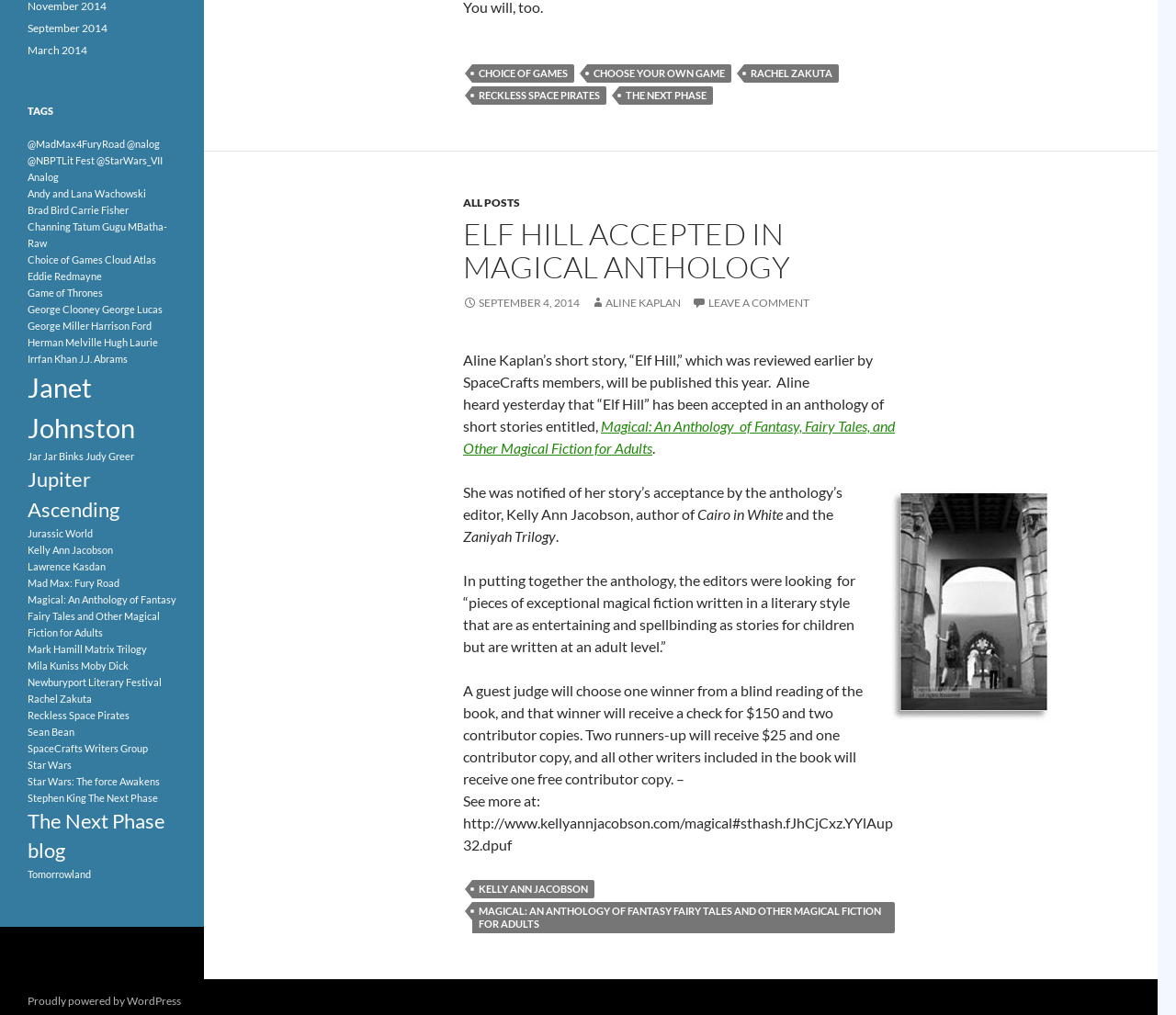Determine the bounding box coordinates of the area to click in order to meet this instruction: "Read the article 'ELF HILL ACCEPTED IN MAGICAL ANTHOLOGY'".

[0.394, 0.214, 0.764, 0.28]